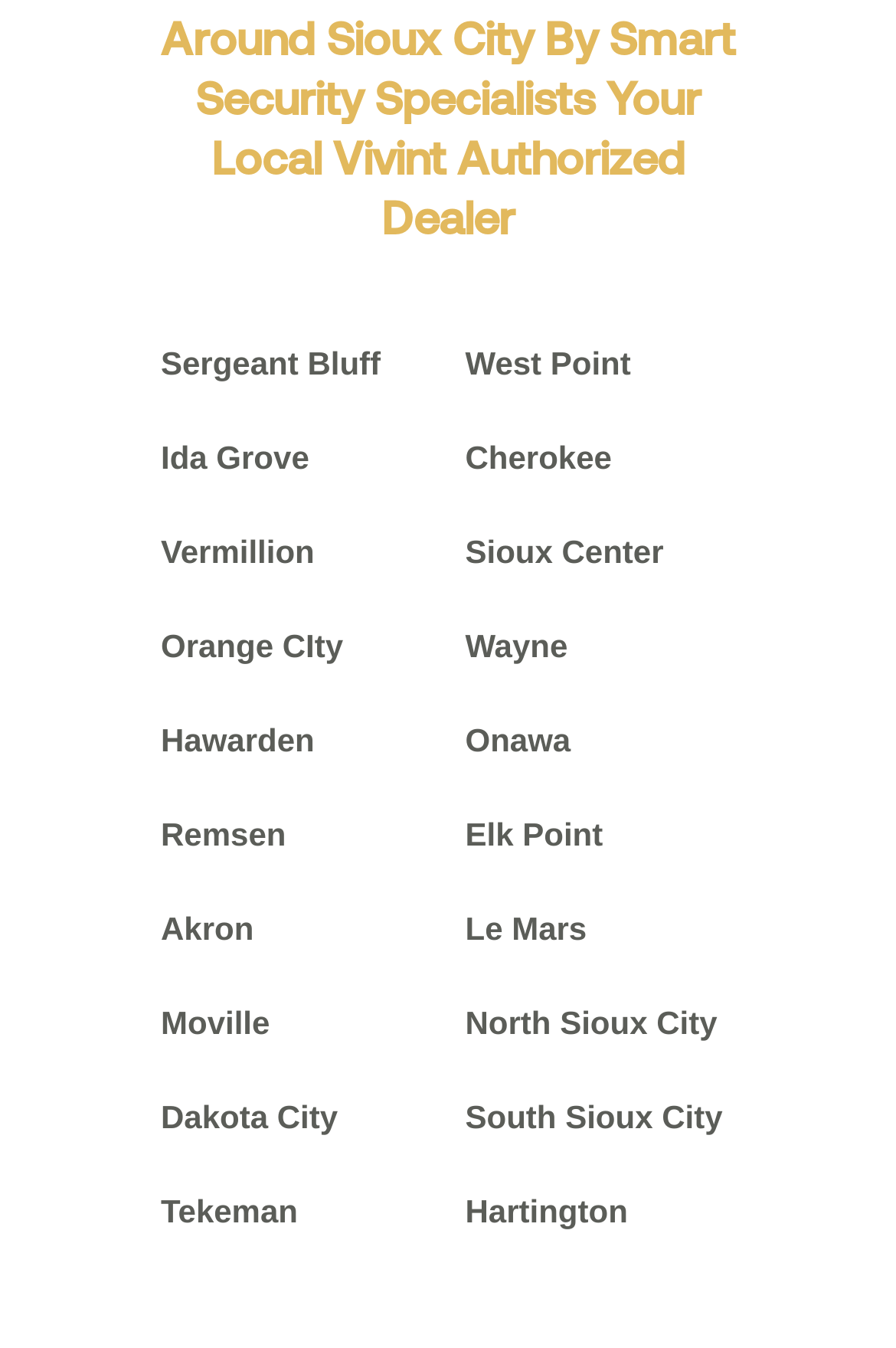What is the city located above Sioux Center?
Look at the image and respond with a one-word or short phrase answer.

Vermillion